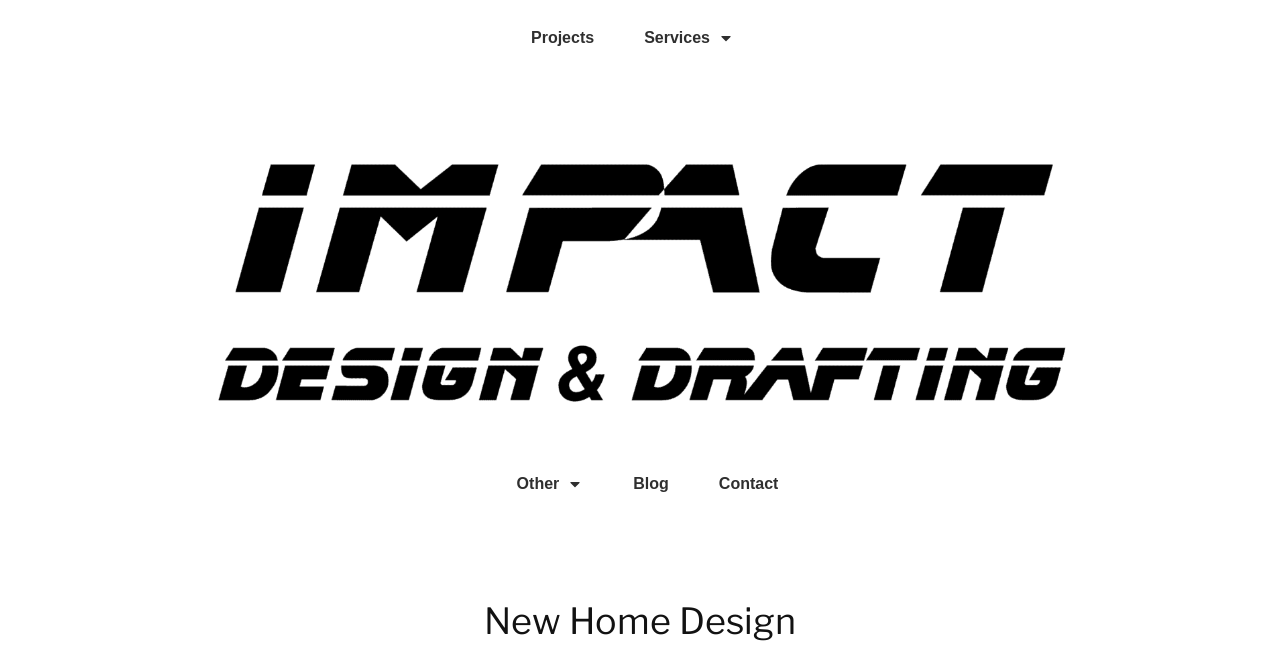Answer the question in a single word or phrase:
What is the main service offered by this company?

Home design